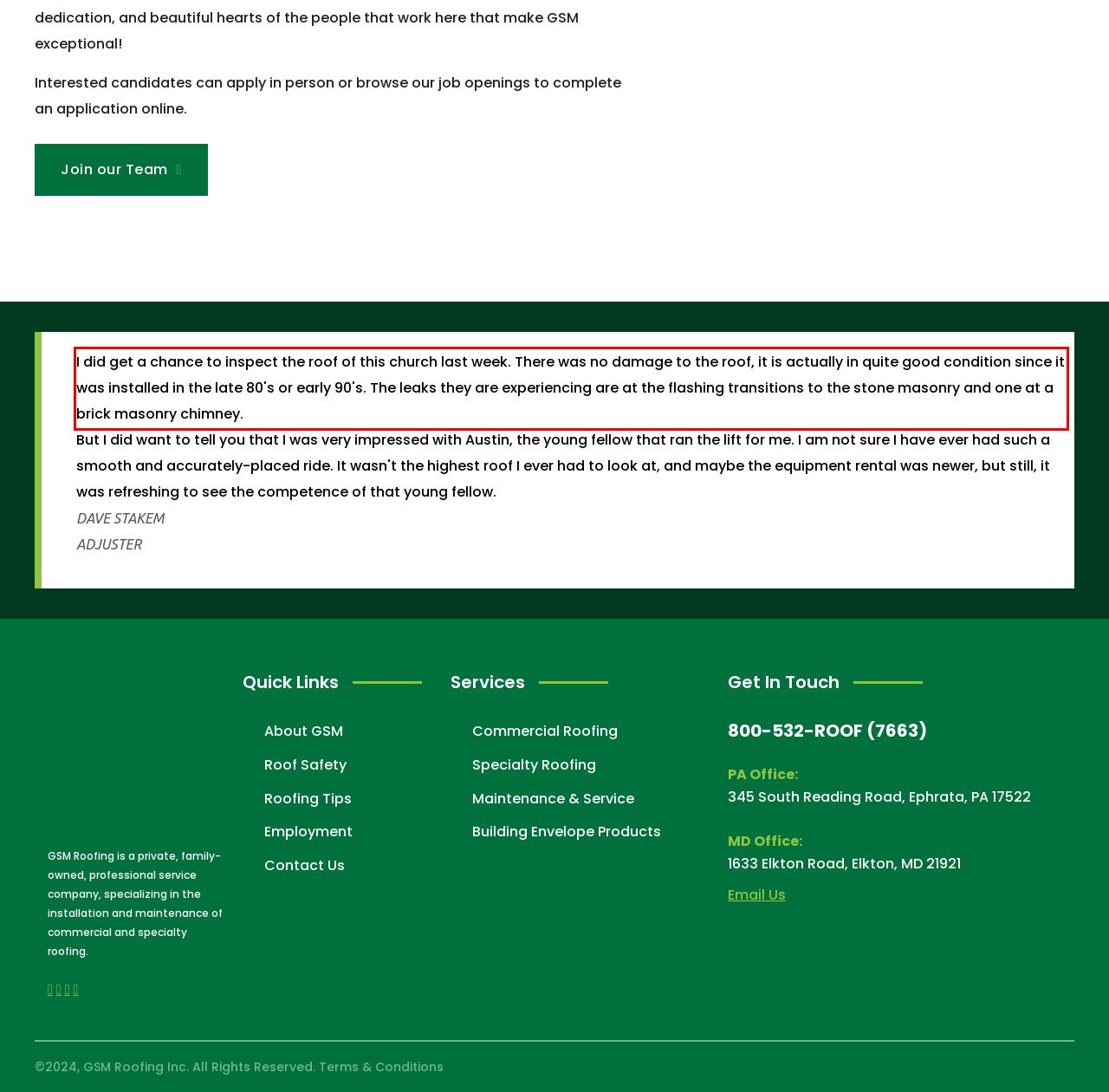Given a screenshot of a webpage, locate the red bounding box and extract the text it encloses.

I did get a chance to inspect the roof of this church last week. There was no damage to the roof, it is actually in quite good condition since it was installed in the late 80's or early 90's. The leaks they are experiencing are at the flashing transitions to the stone masonry and one at a brick masonry chimney.